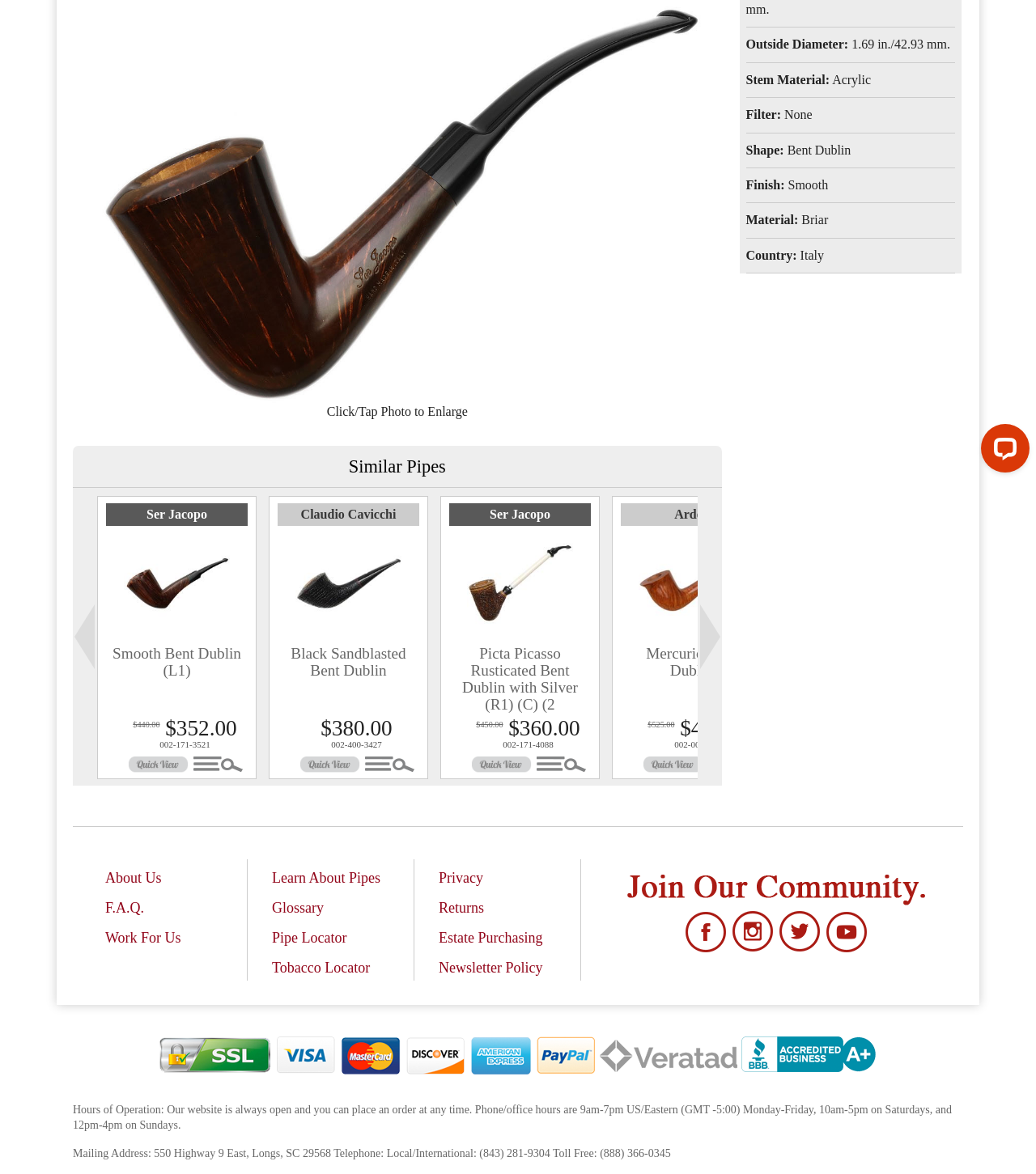Using the description: "Institute for New Economic Thinking", identify the bounding box of the corresponding UI element in the screenshot.

None